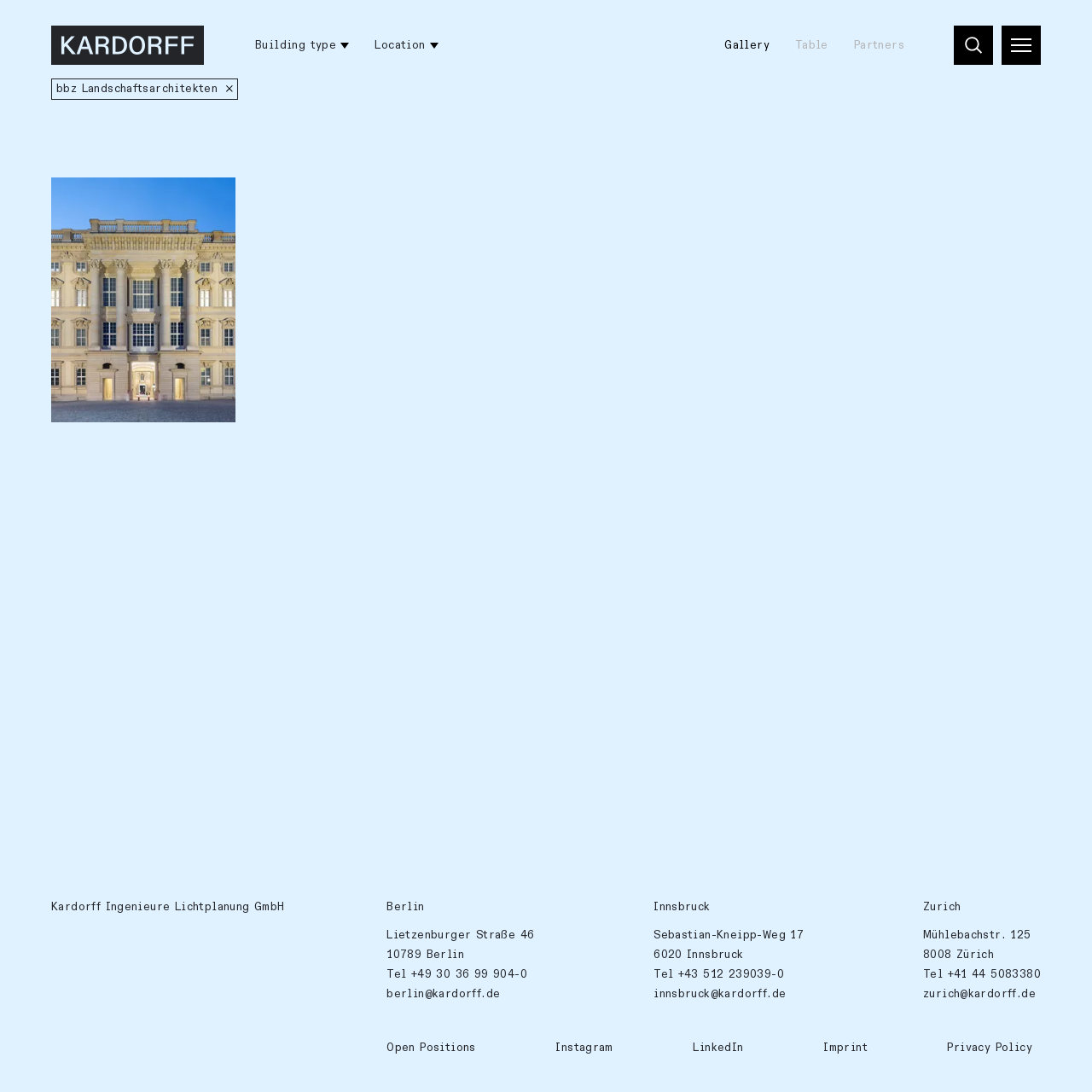Provide the bounding box coordinates of the section that needs to be clicked to accomplish the following instruction: "View project details."

[0.059, 0.175, 0.158, 0.207]